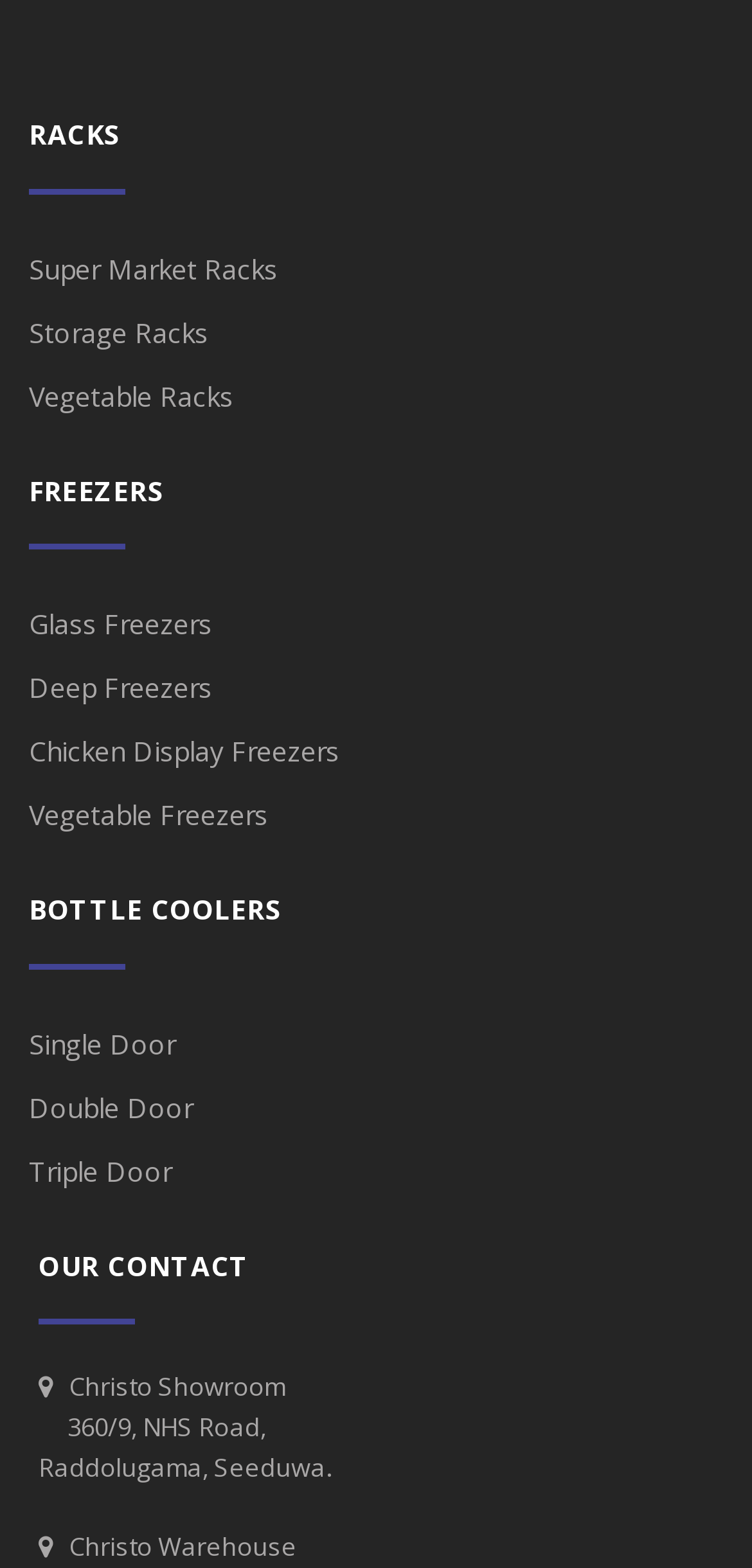What are the main categories of products?
Ensure your answer is thorough and detailed.

By analyzing the webpage, I found that the main categories of products are listed at the top of the page, which are RACKS, FREEZERS, and BOTTLE COOLERS. These categories are separated by static text elements and have corresponding links underneath them.